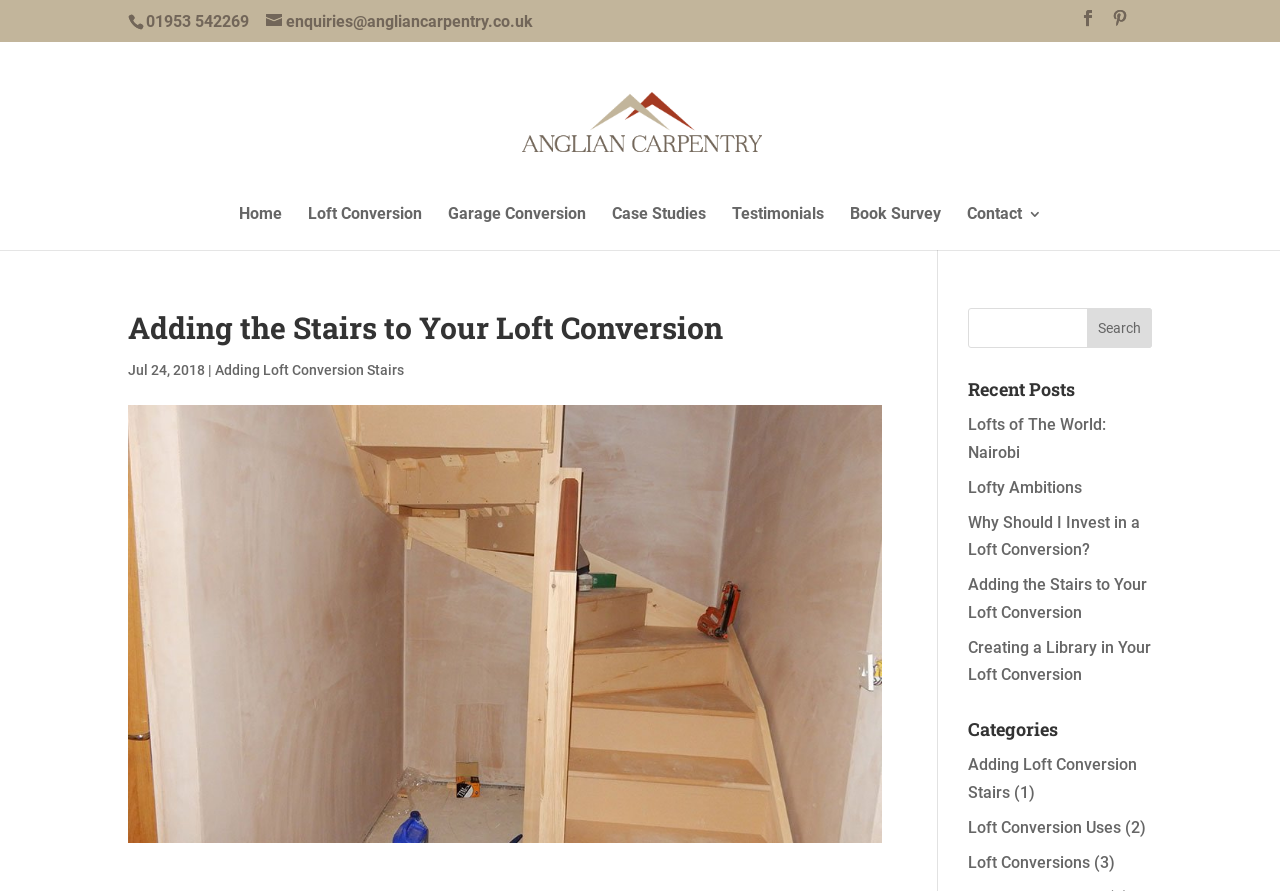What is the name of the company that provides loft conversion services?
Look at the image and respond with a single word or a short phrase.

Anglian Carpentry